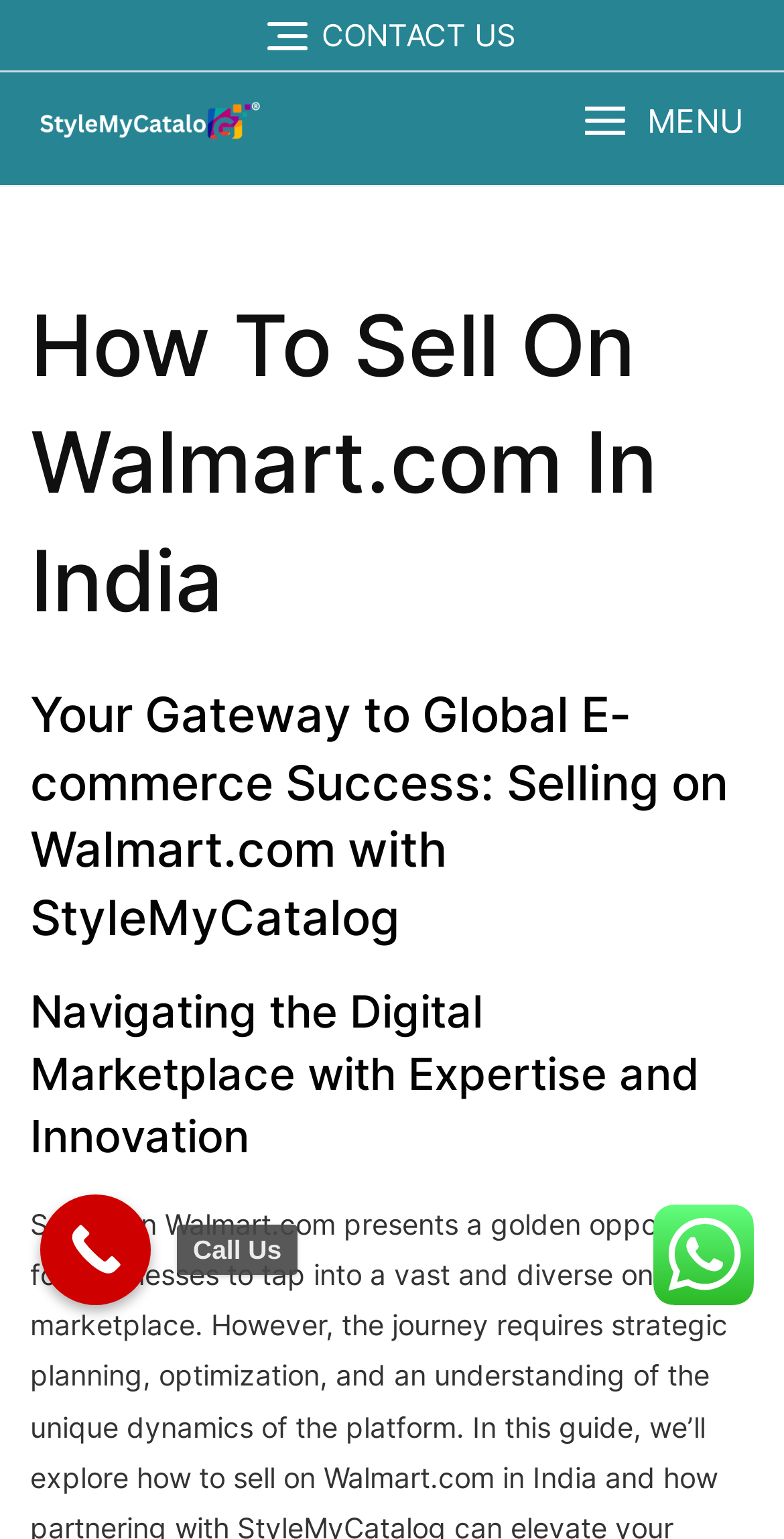Explain the webpage's design and content in an elaborate manner.

The webpage is about StyleMyCatalog, an eCommerce website that provides support for cataloging services, account setup, and payment reconciliation for various marketplaces such as Amazon, Flipkart, and more. 

At the top of the page, there is a navigation section with a "CONTACT US" link on the left and a logo or icon on the right, accompanied by a link. On the far right, there is a "MENU" button. 

Below the navigation section, there is a main content area with a heading that reads "How To Sell On Walmart.com In India". This section is divided into two subheadings: "Your Gateway to Global E-commerce Success: Selling on Walmart.com with StyleMyCatalog" and "Navigating the Digital Marketplace with Expertise and Innovation". 

On the right side of the page, near the bottom, there is a small image. Below this image, there is a "Call Us" link.